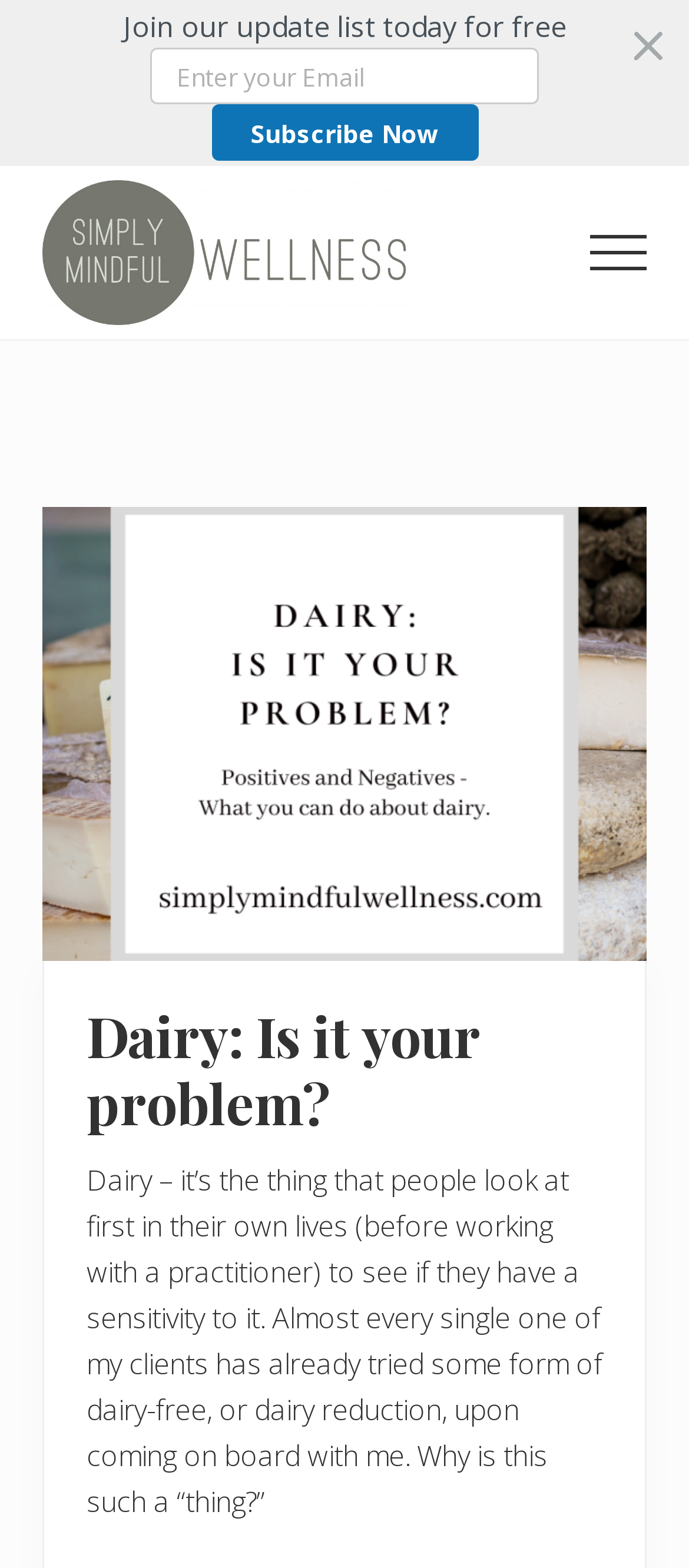Specify the bounding box coordinates (top-left x, top-left y, bottom-right x, bottom-right y) of the UI element in the screenshot that matches this description: Menu

[0.815, 0.027, 0.979, 0.084]